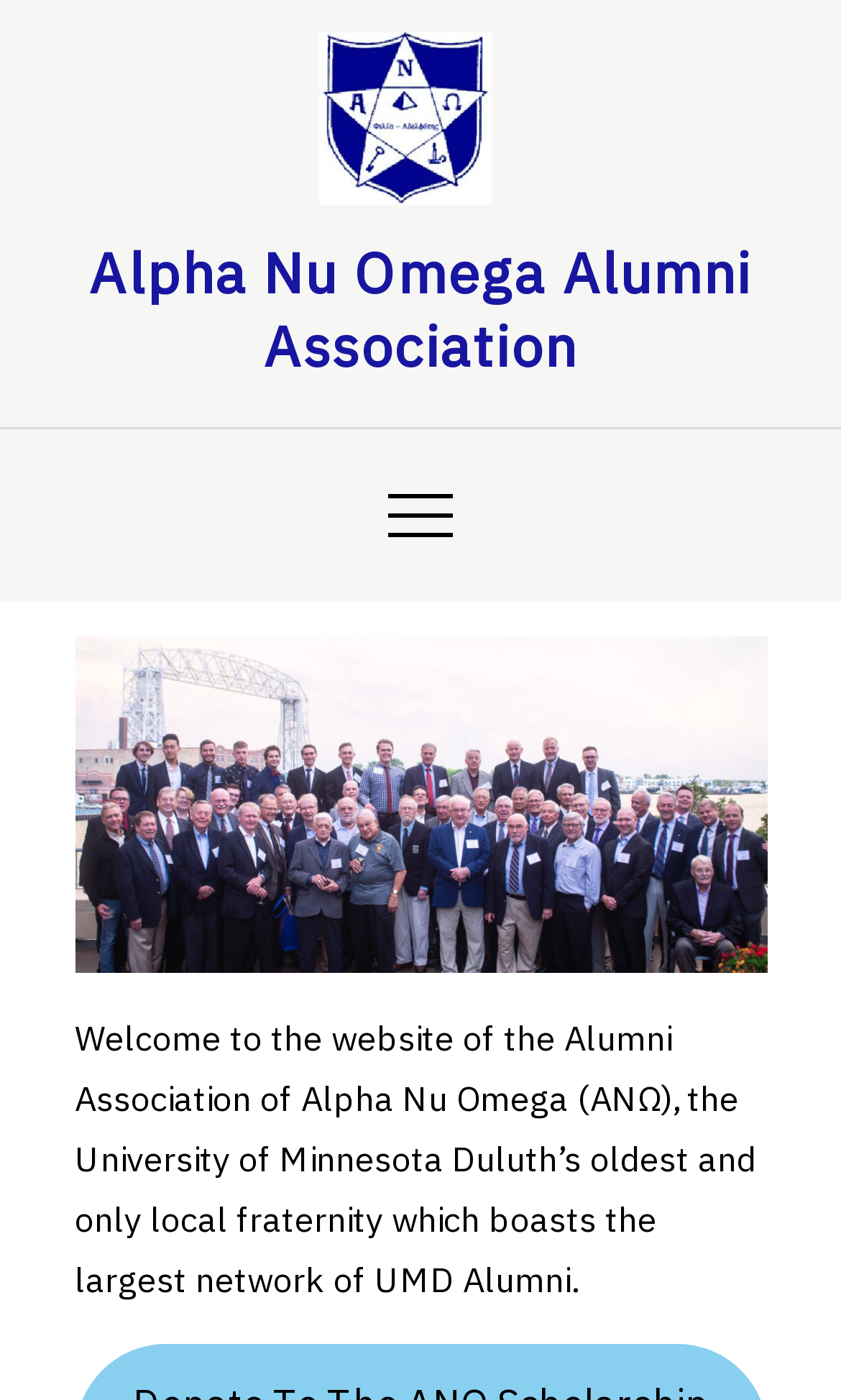Using the format (top-left x, top-left y, bottom-right x, bottom-right y), provide the bounding box coordinates for the described UI element. All values should be floating point numbers between 0 and 1: Alpha Nu Omega Alumni Association

[0.106, 0.168, 0.894, 0.272]